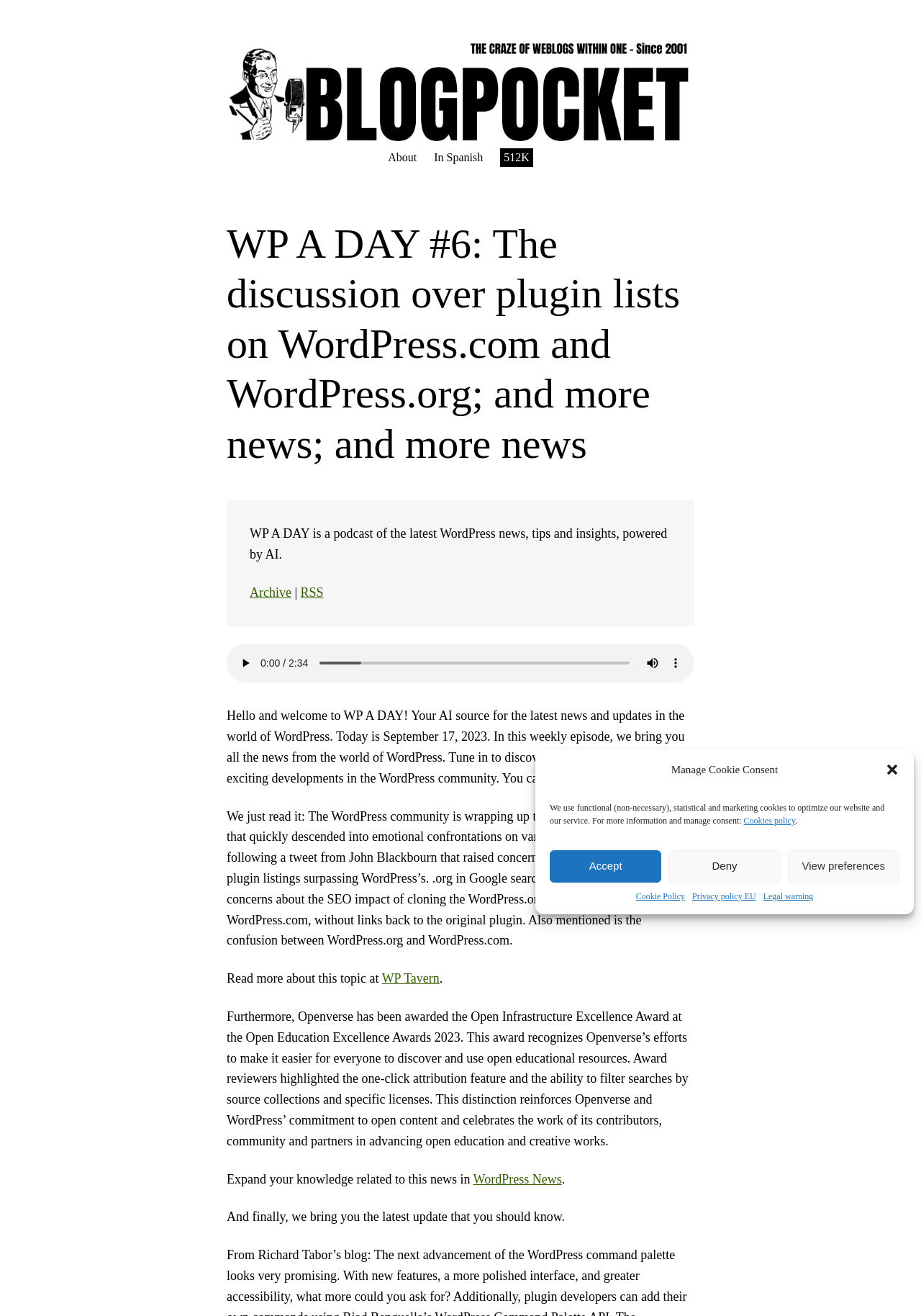Create a detailed summary of the webpage's content and design.

The webpage is a podcast page for "WP A DAY", a podcast about WordPress news, tricks, and ideas made with AI. At the top, there is a dialog box for managing cookie consent, which can be closed or accepted. Below the dialog box, there is a figure with a link to the podcast's audio content. 

To the right of the figure, there is a navigation menu with links to "About", "In Spanish", and "512K". 

Below the navigation menu, there is a heading that displays the title of the podcast episode, "WP A DAY #6: The discussion over plugin lists on WordPress.com and WordPress.org; and more news; and more news". 

Under the heading, there is a brief description of the podcast, followed by links to the archive and RSS feed. 

Below the description, there is another figure that contains the audio player for the podcast episode. The audio player has buttons for playing, muting, and showing more media controls, as well as a slider for scrubbing through the audio.

Below the audio player, there are several blocks of text that summarize the news and updates in the world of WordPress. The text includes a welcome message, a summary of a discussion about plugin listings on WordPress.com and WordPress.org, and news about Openverse being awarded the Open Infrastructure Excellence Award. Each block of text includes links to external sources, such as WP Tavern and WordPress News, for further reading.